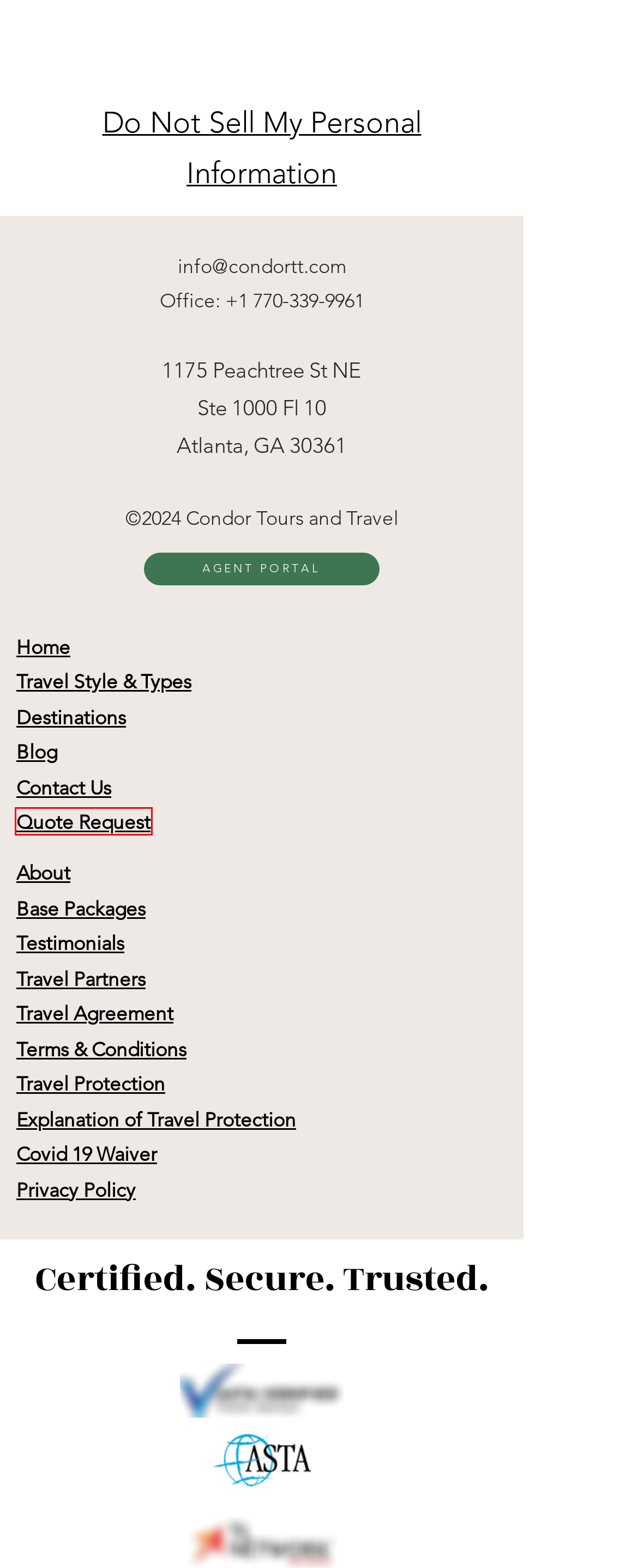You have a screenshot of a webpage where a red bounding box highlights a specific UI element. Identify the description that best matches the resulting webpage after the highlighted element is clicked. The choices are:
A. Quote Request-Condor
B. Travel Style & Type | Condor
C. Explanation of Travel Protection | Condor
D. Travel Protection | Condor
E. Travel Packages | Condor Tours & Travel
F. Testimonials | Condor
G. Privacy Policy | Condor
H. Terms and Conditions | Condor

A